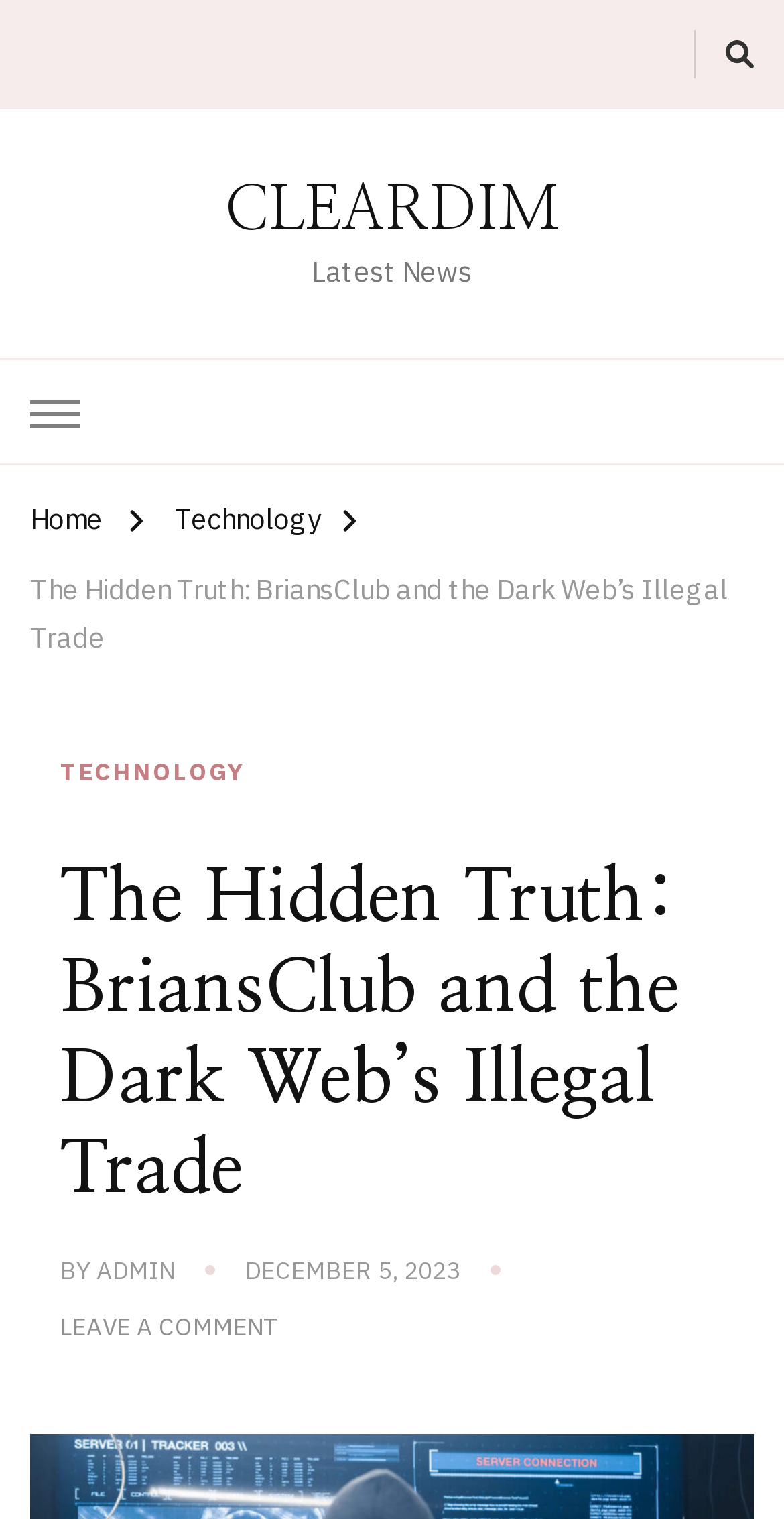Could you indicate the bounding box coordinates of the region to click in order to complete this instruction: "Explore the Technology section".

[0.223, 0.326, 0.41, 0.365]